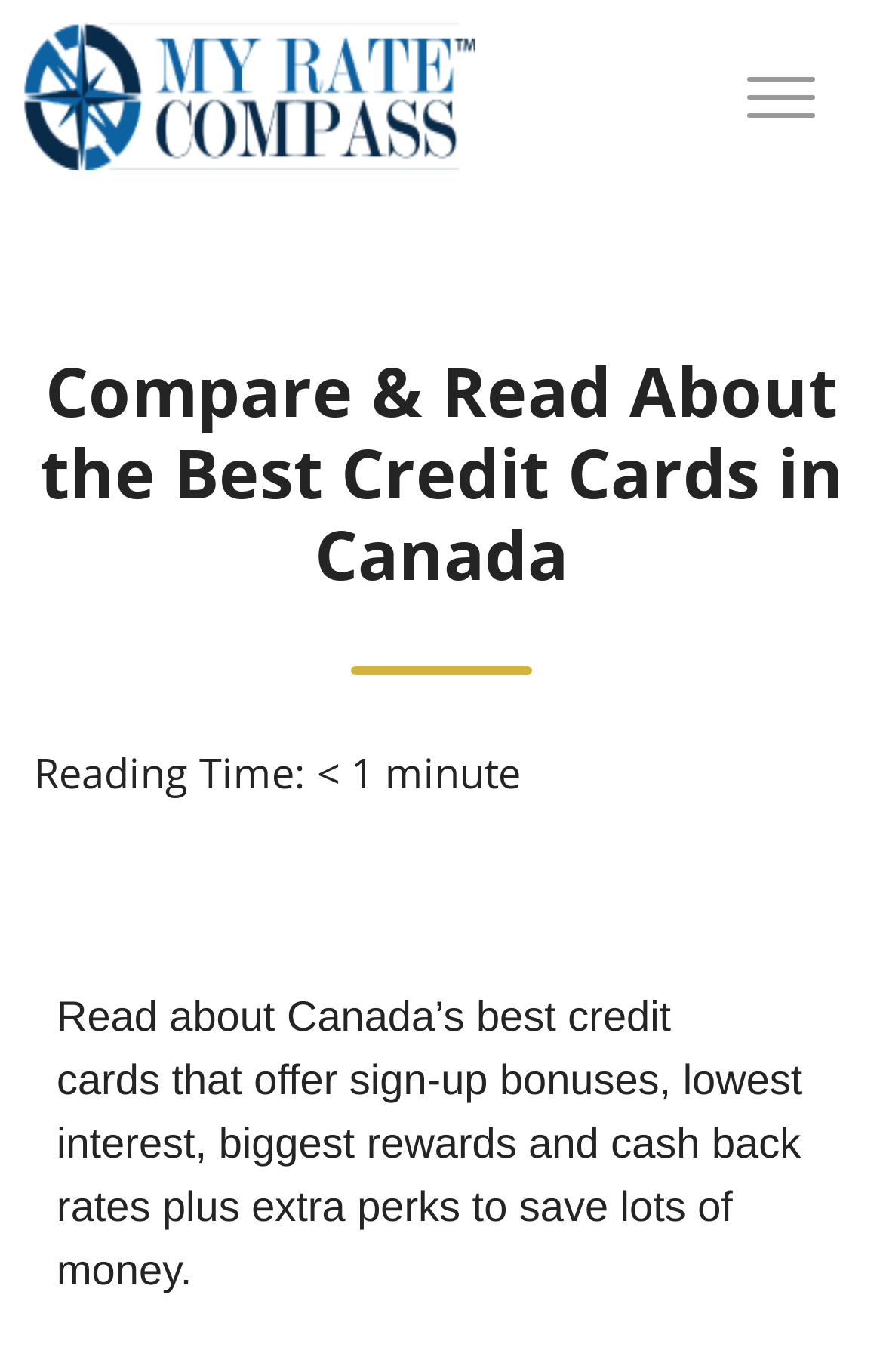Is there a logo on the webpage?
Please answer the question with as much detail as possible using the screenshot.

I found a link element with the text 'logo' and an accompanying image element with the same text. This suggests that there is a logo present on the webpage.